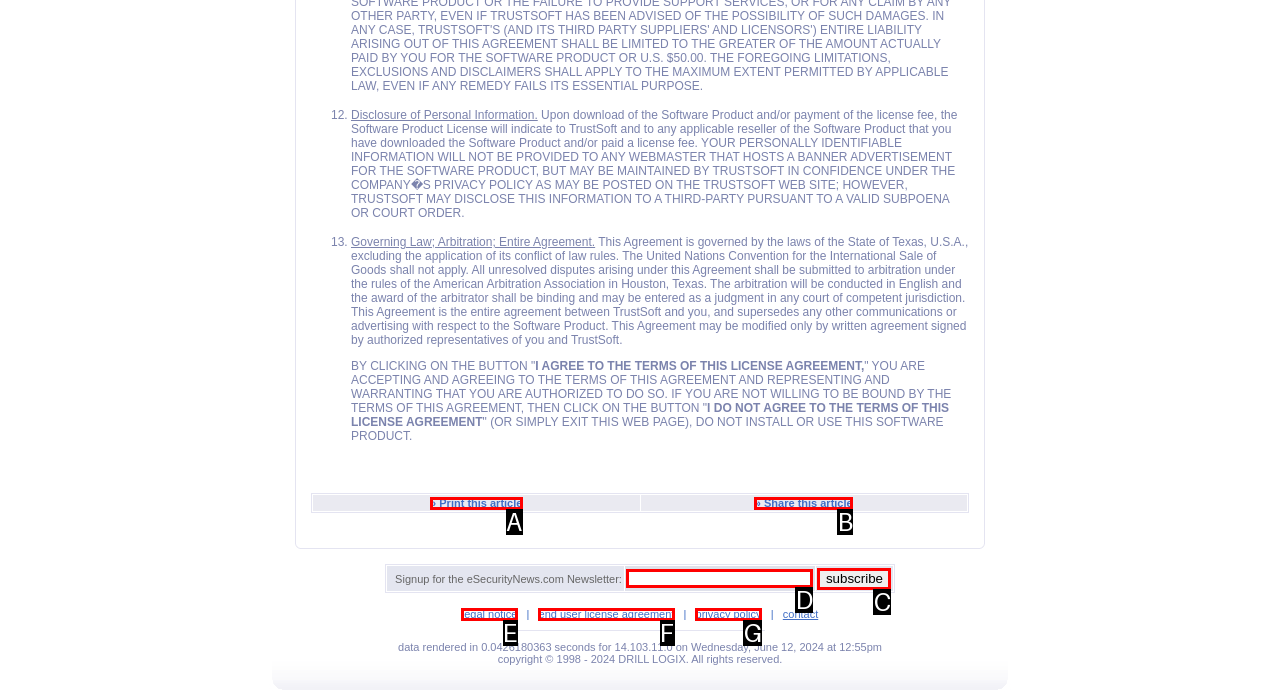Based on the provided element description: end user license agreement, identify the best matching HTML element. Respond with the corresponding letter from the options shown.

F